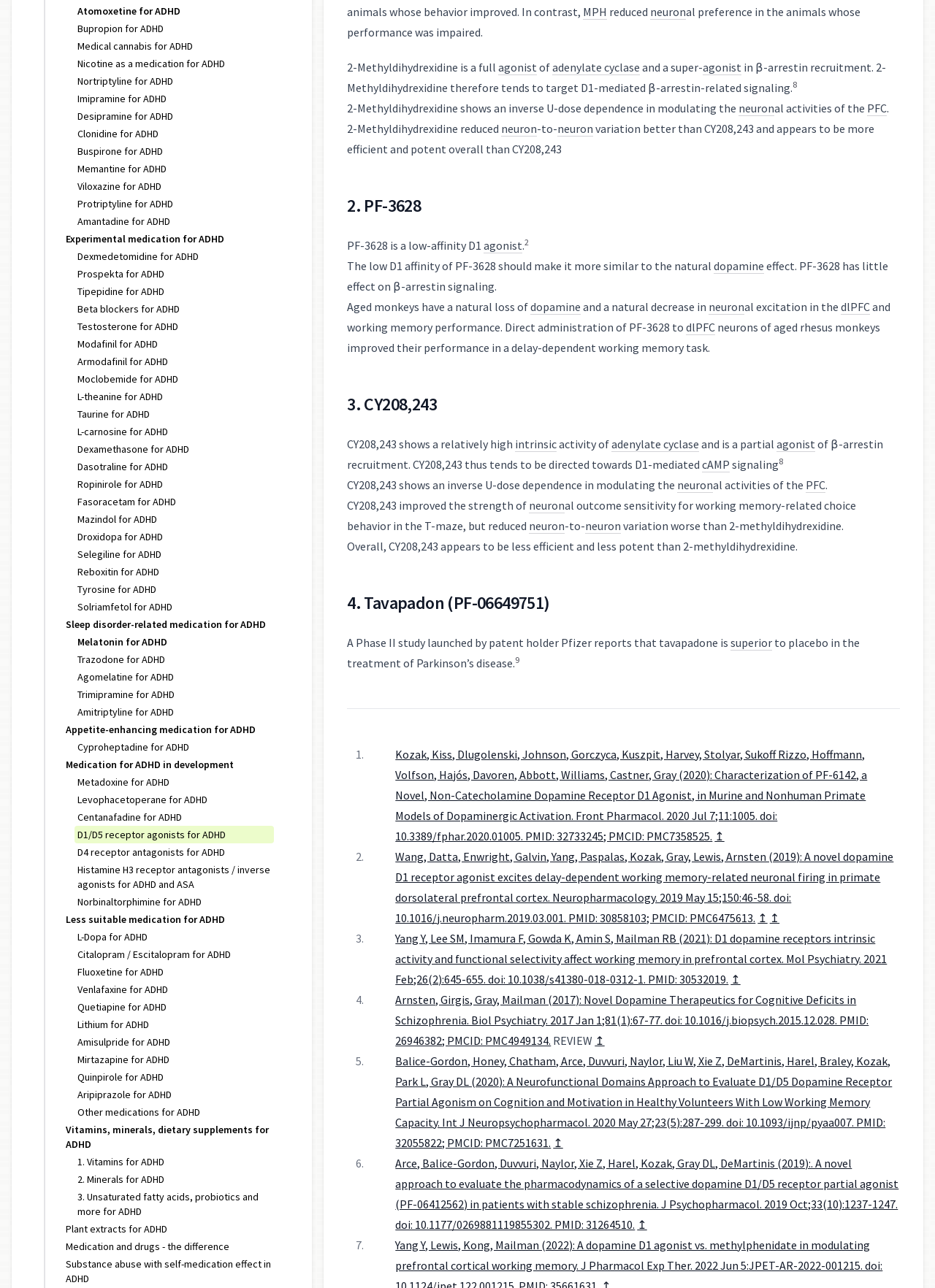Determine the bounding box coordinates for the area you should click to complete the following instruction: "Click on Substance abuse with self-medication effect in ADHD".

[0.07, 0.976, 0.29, 0.998]